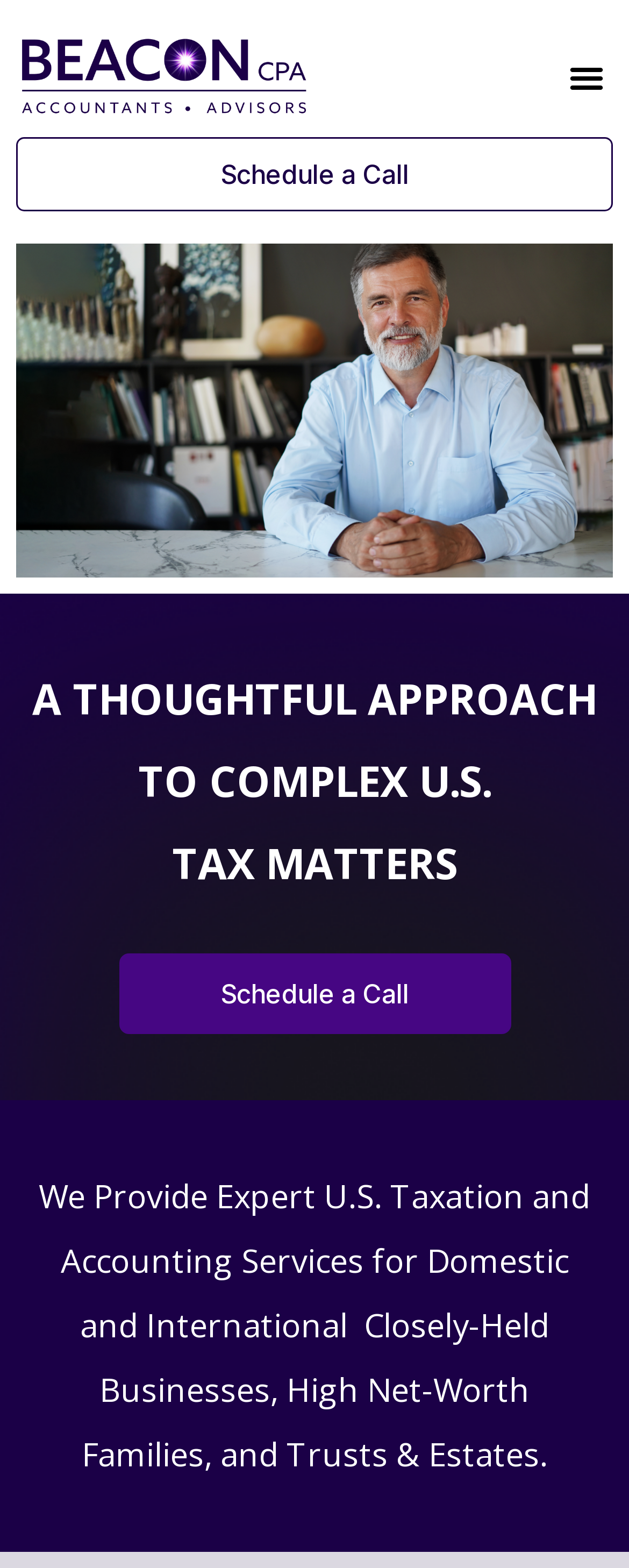Can you locate the main headline on this webpage and provide its text content?

A THOUGHTFUL APPROACH TO COMPLEX U.S.
TAX MATTERS